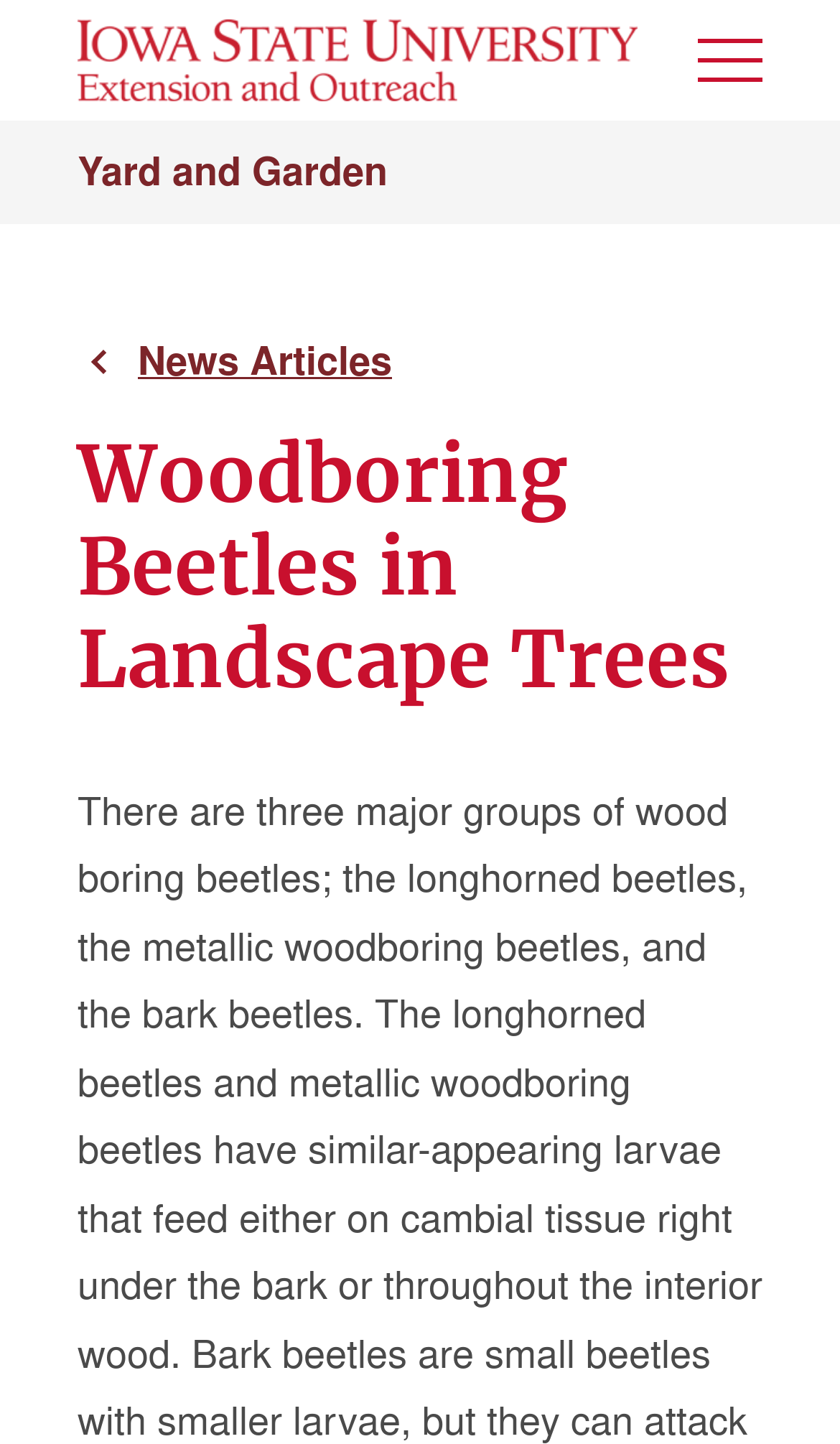What is the purpose of the button with the text 'Menu'?
Respond to the question with a well-detailed and thorough answer.

I found a button element with the text 'Menu' and an expanded attribute set to False. This suggests that the button is used to toggle navigation, likely to show or hide a menu.